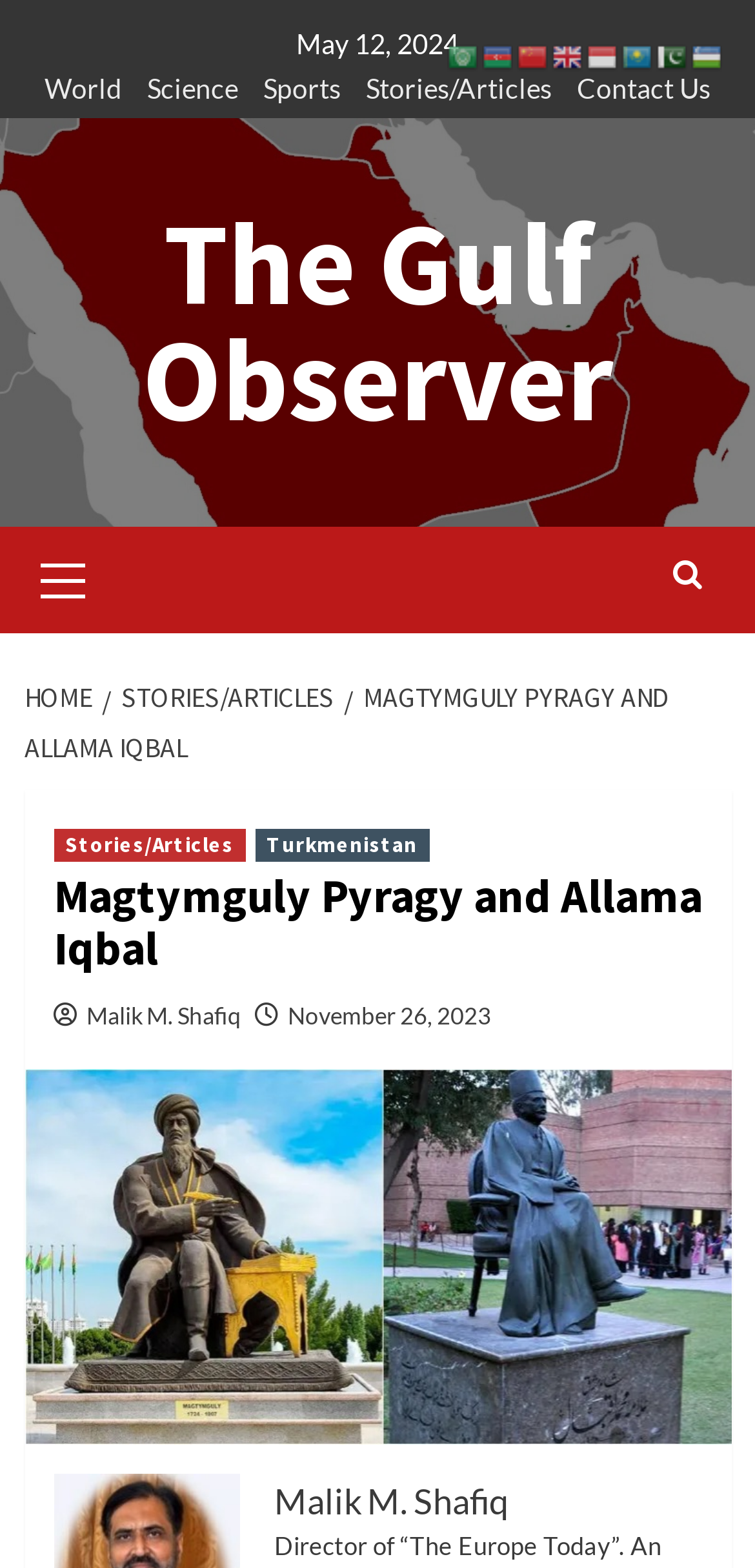What is the category of the article? From the image, respond with a single word or brief phrase.

Stories/Articles